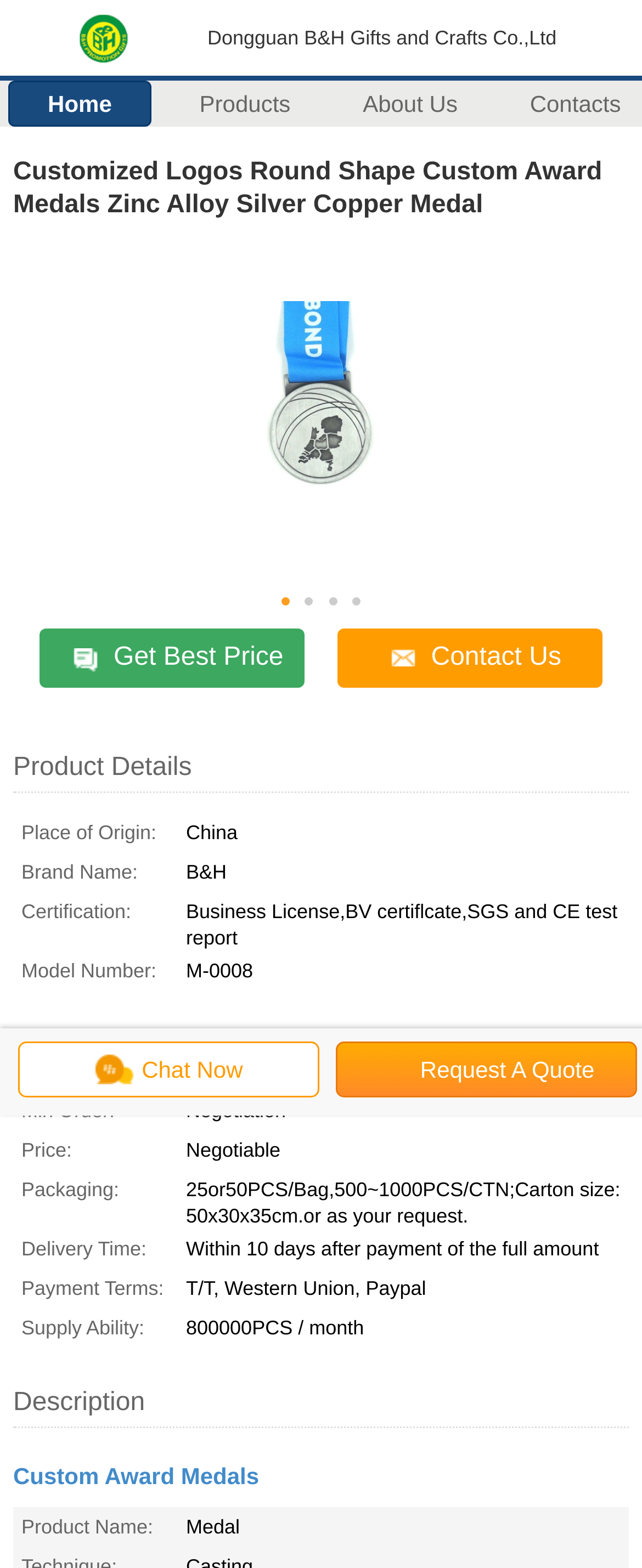Pinpoint the bounding box coordinates of the clickable element needed to complete the instruction: "Click on the 'Home' link". The coordinates should be provided as four float numbers between 0 and 1: [left, top, right, bottom].

[0.012, 0.051, 0.236, 0.081]